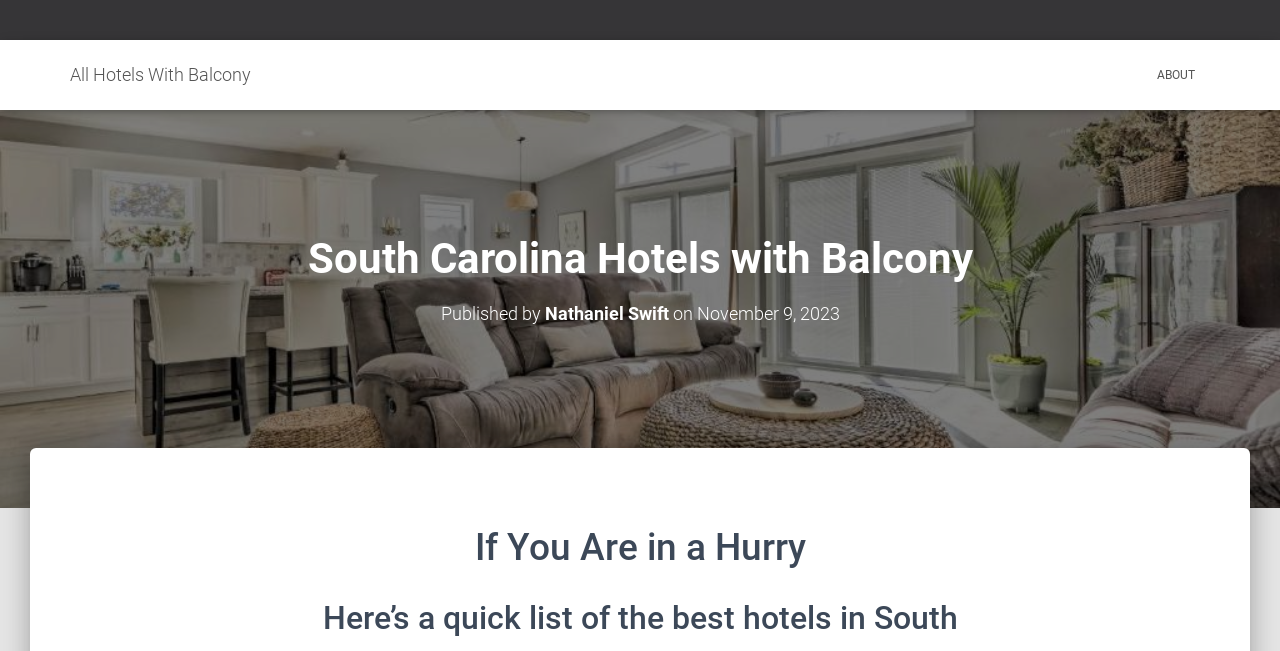What is the name of the author of the latest article?
From the screenshot, provide a brief answer in one word or phrase.

Nathaniel Swift